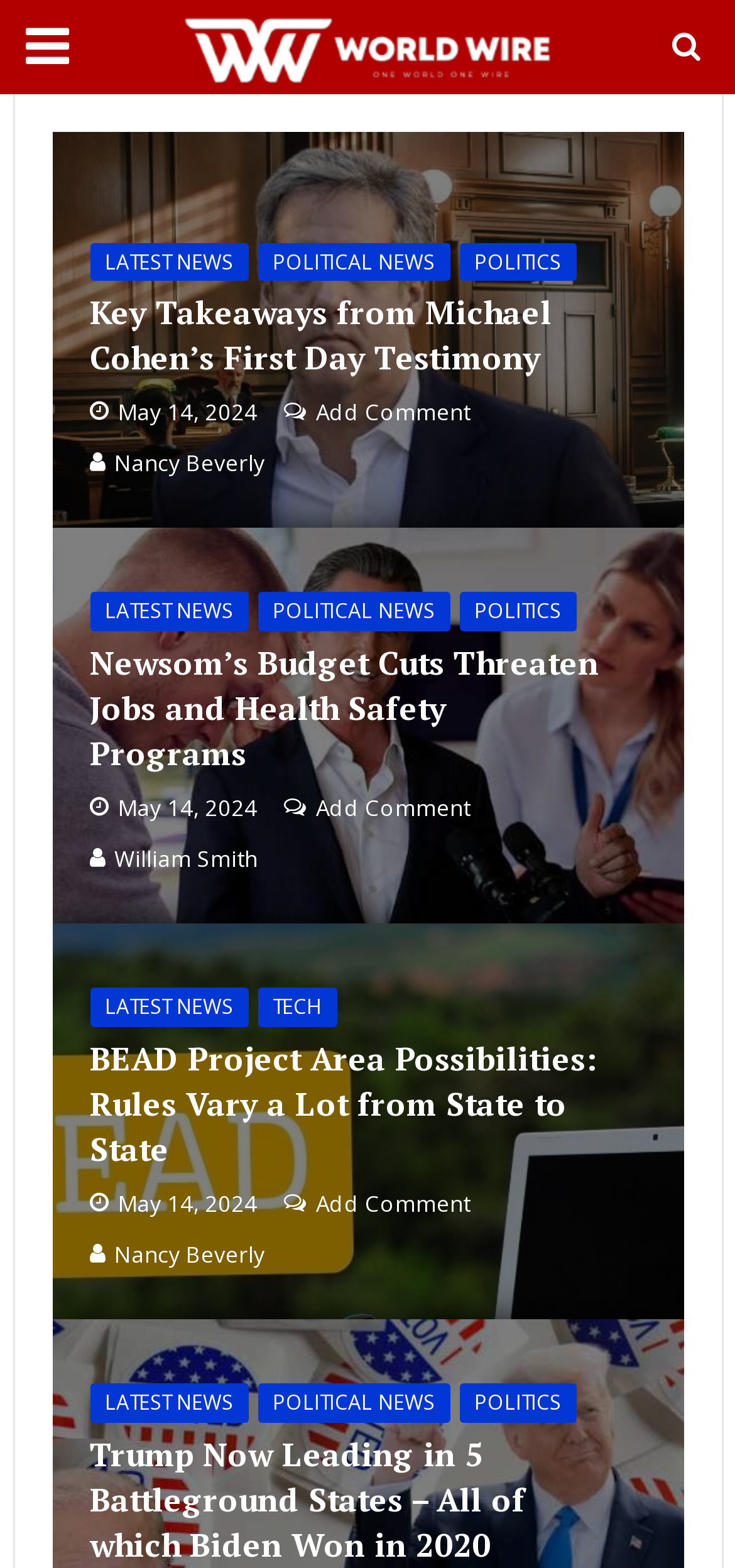What are the categories of news on this page?
Respond with a short answer, either a single word or a phrase, based on the image.

LATEST NEWS, POLITICAL NEWS, POLITICS, TECH